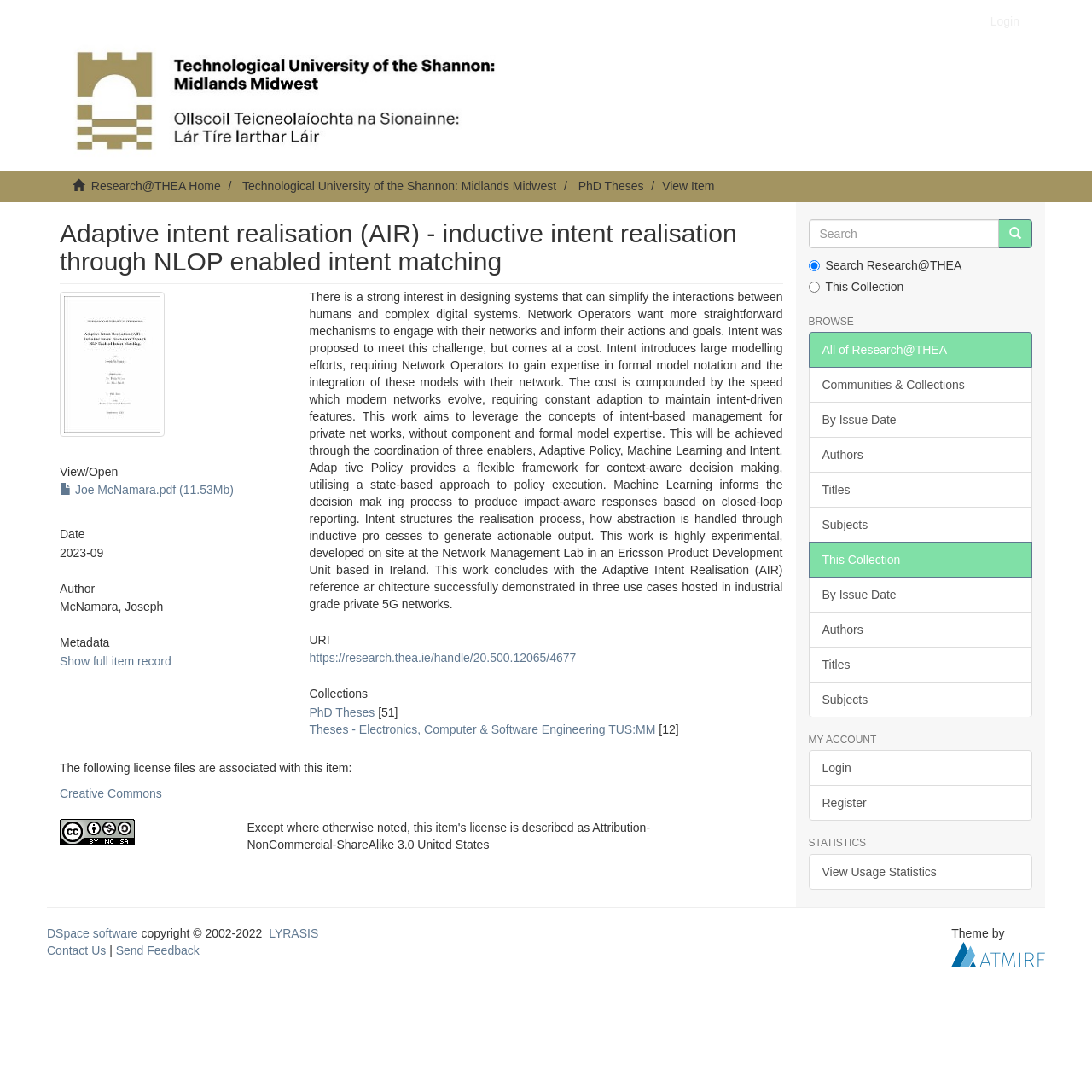Please identify the bounding box coordinates of the element on the webpage that should be clicked to follow this instruction: "View usage statistics". The bounding box coordinates should be given as four float numbers between 0 and 1, formatted as [left, top, right, bottom].

[0.74, 0.782, 0.945, 0.815]